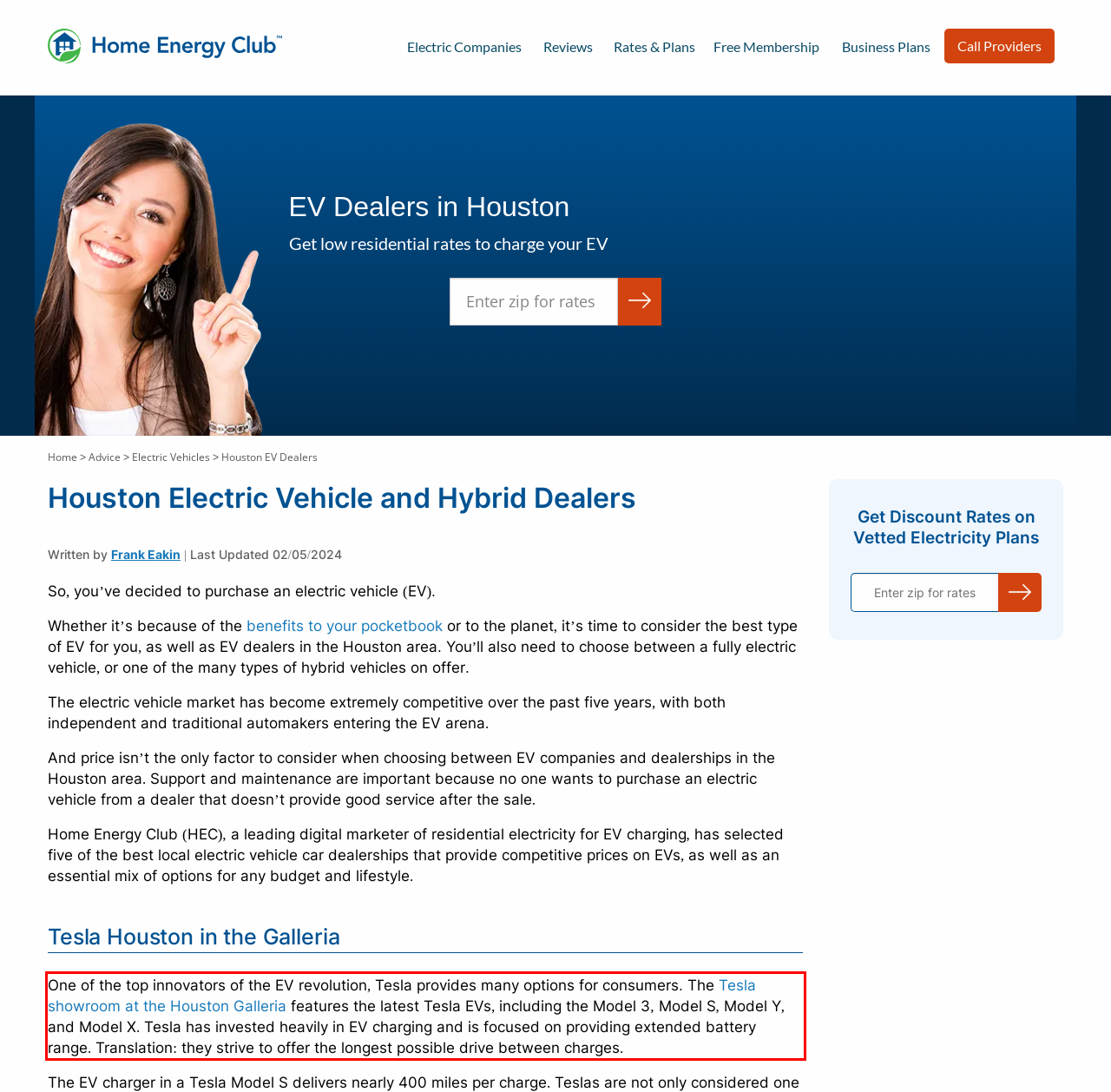Given a webpage screenshot, locate the red bounding box and extract the text content found inside it.

One of the top innovators of the EV revolution, Tesla provides many options for consumers. The Tesla showroom at the Houston Galleria features the latest Tesla EVs, including the Model 3, Model S, Model Y, and Model X. Tesla has invested heavily in EV charging and is focused on providing extended battery range. Translation: they strive to offer the longest possible drive between charges.